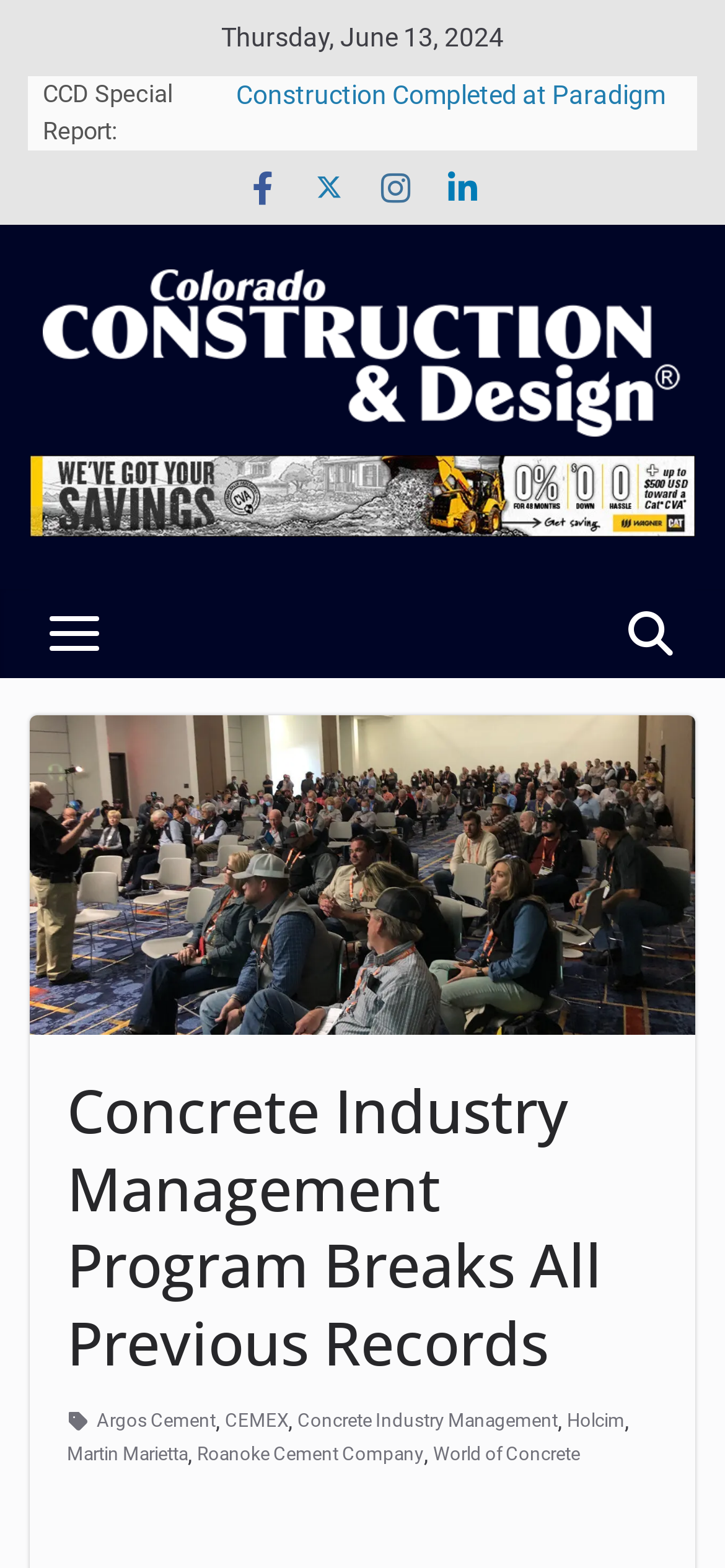Identify the title of the webpage and provide its text content.

Concrete Industry Management Program Breaks All Previous Records